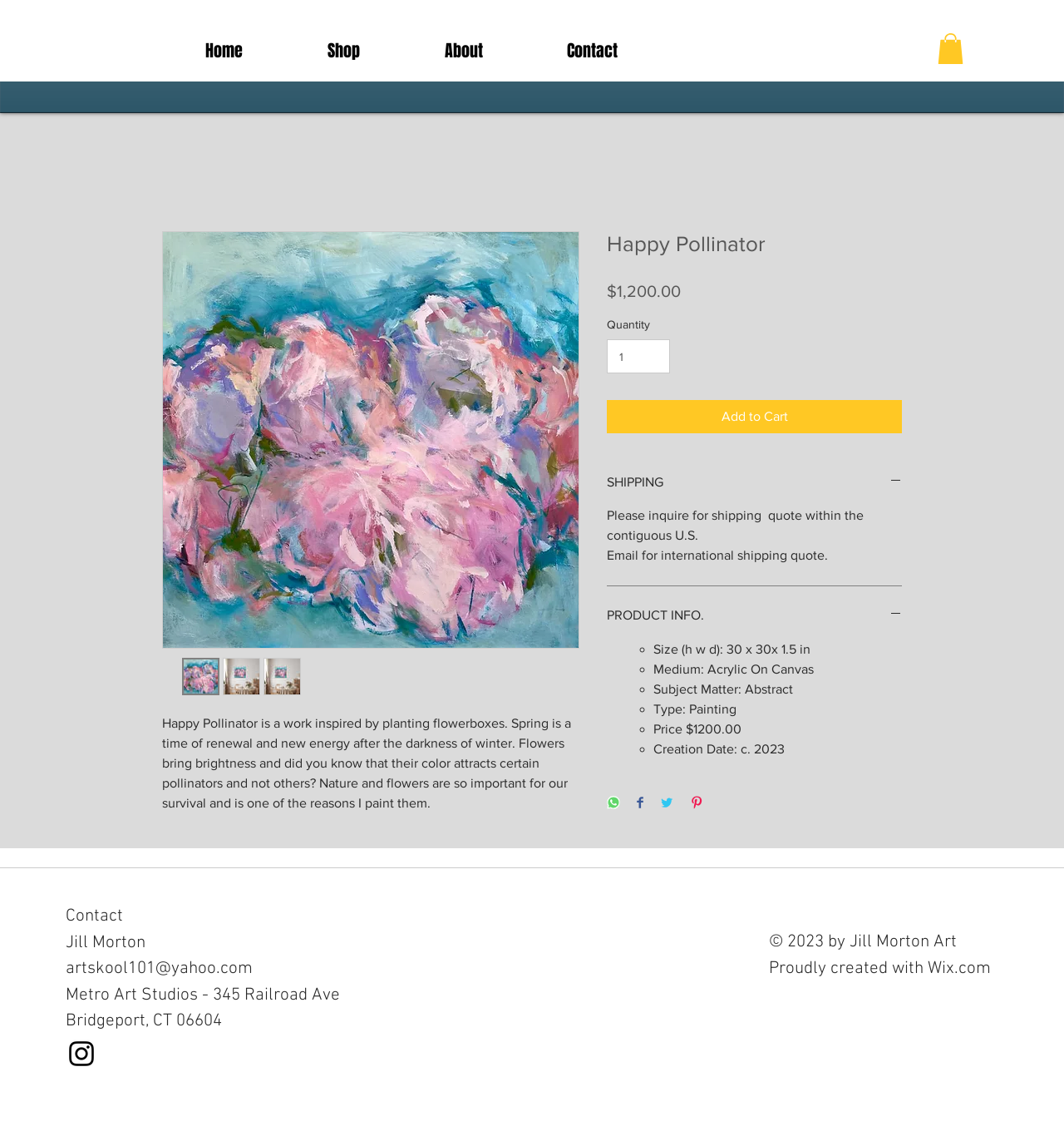From the element description: "Home", extract the bounding box coordinates of the UI element. The coordinates should be expressed as four float numbers between 0 and 1, in the order [left, top, right, bottom].

None